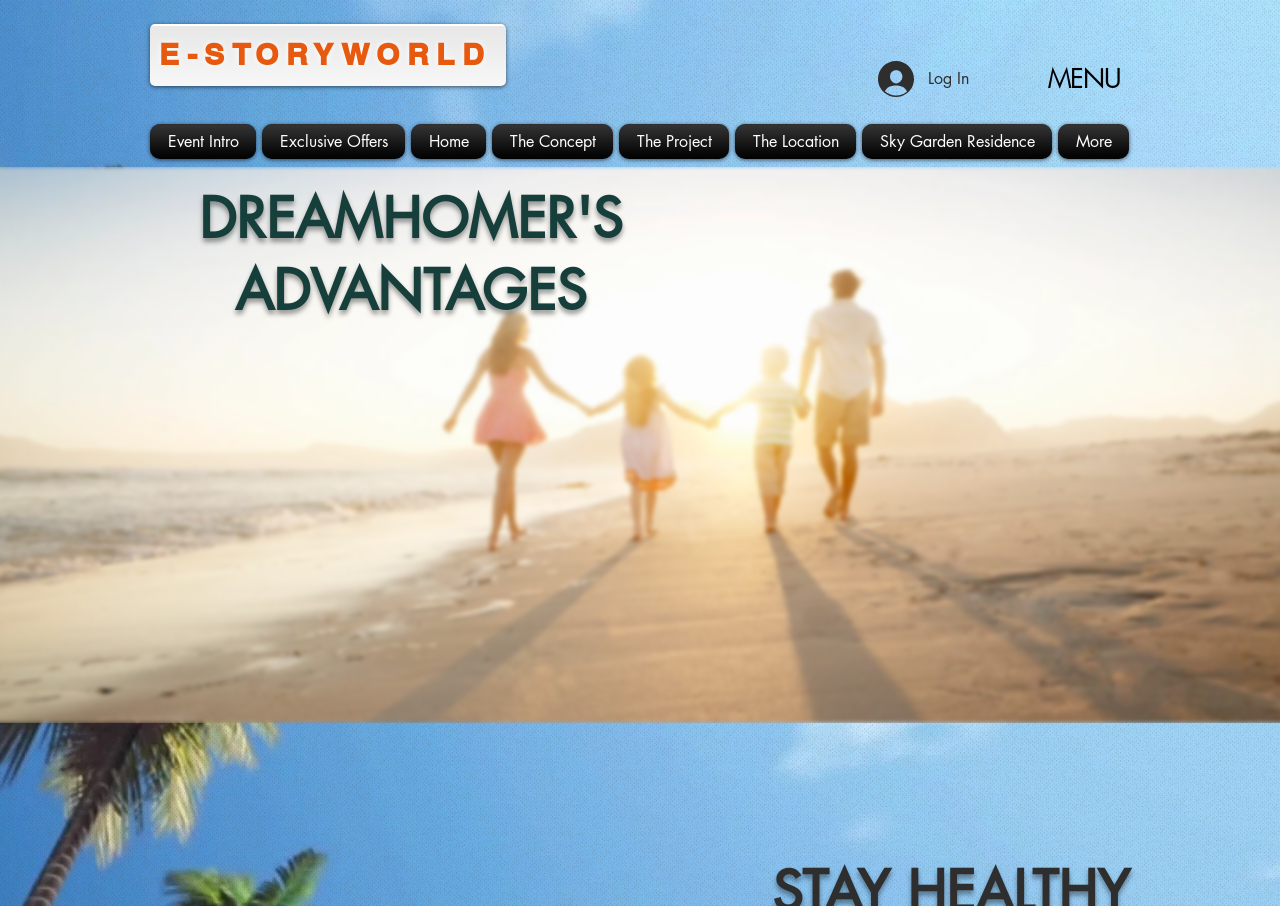What is the main advantage of being a DreamHomer?
Examine the image and provide an in-depth answer to the question.

Although the webpage mentions that the advantages of being a DreamHomer are aplenty, it does not specify what the main advantage is. However, it does have a heading 'DREAMHOMER'S ADVANTAGES' that suggests there are benefits to being a part of this community.